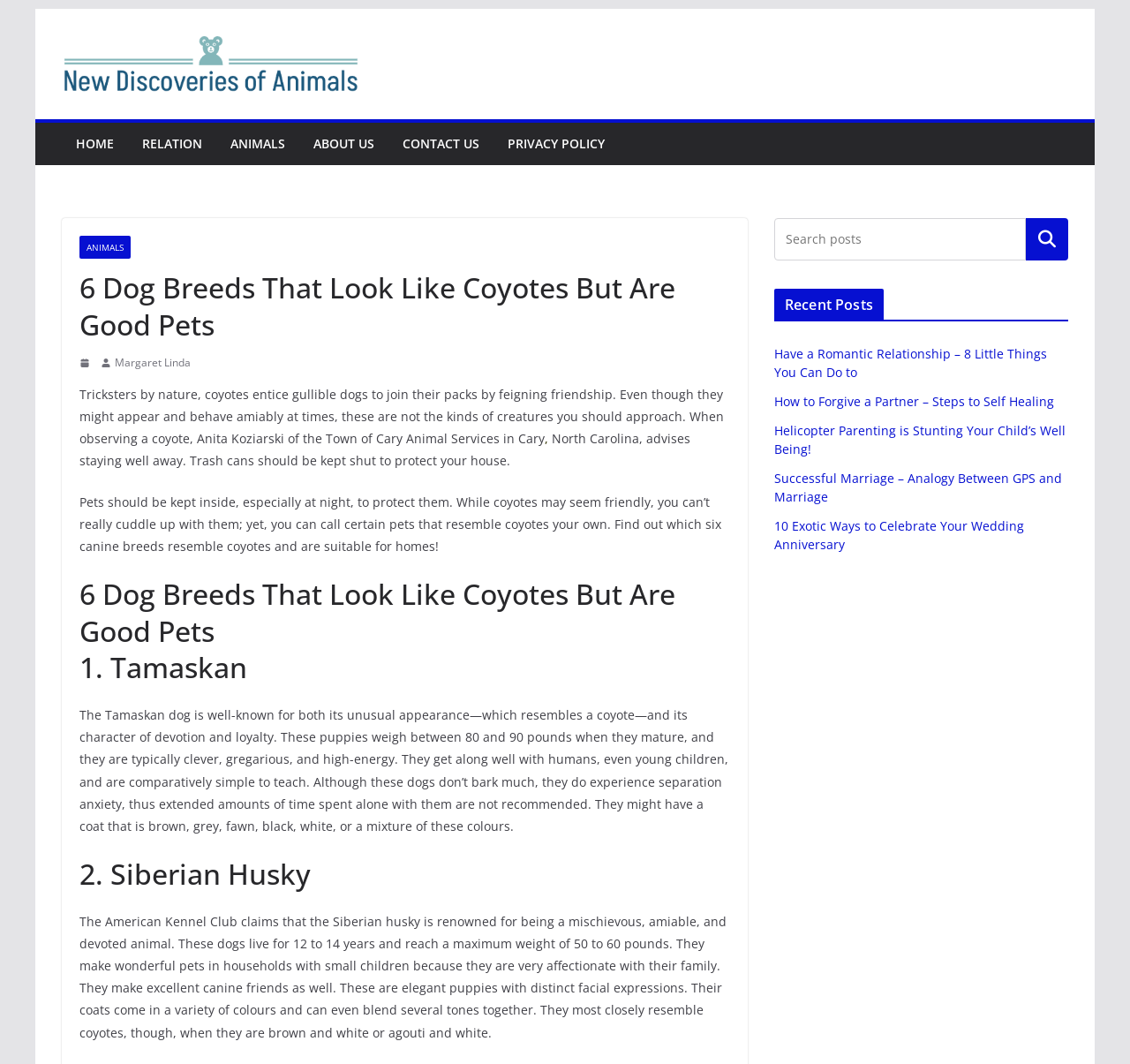Given the description: "parent_node: Search name="s" placeholder="Search posts"", determine the bounding box coordinates of the UI element. The coordinates should be formatted as four float numbers between 0 and 1, [left, top, right, bottom].

[0.685, 0.205, 0.908, 0.245]